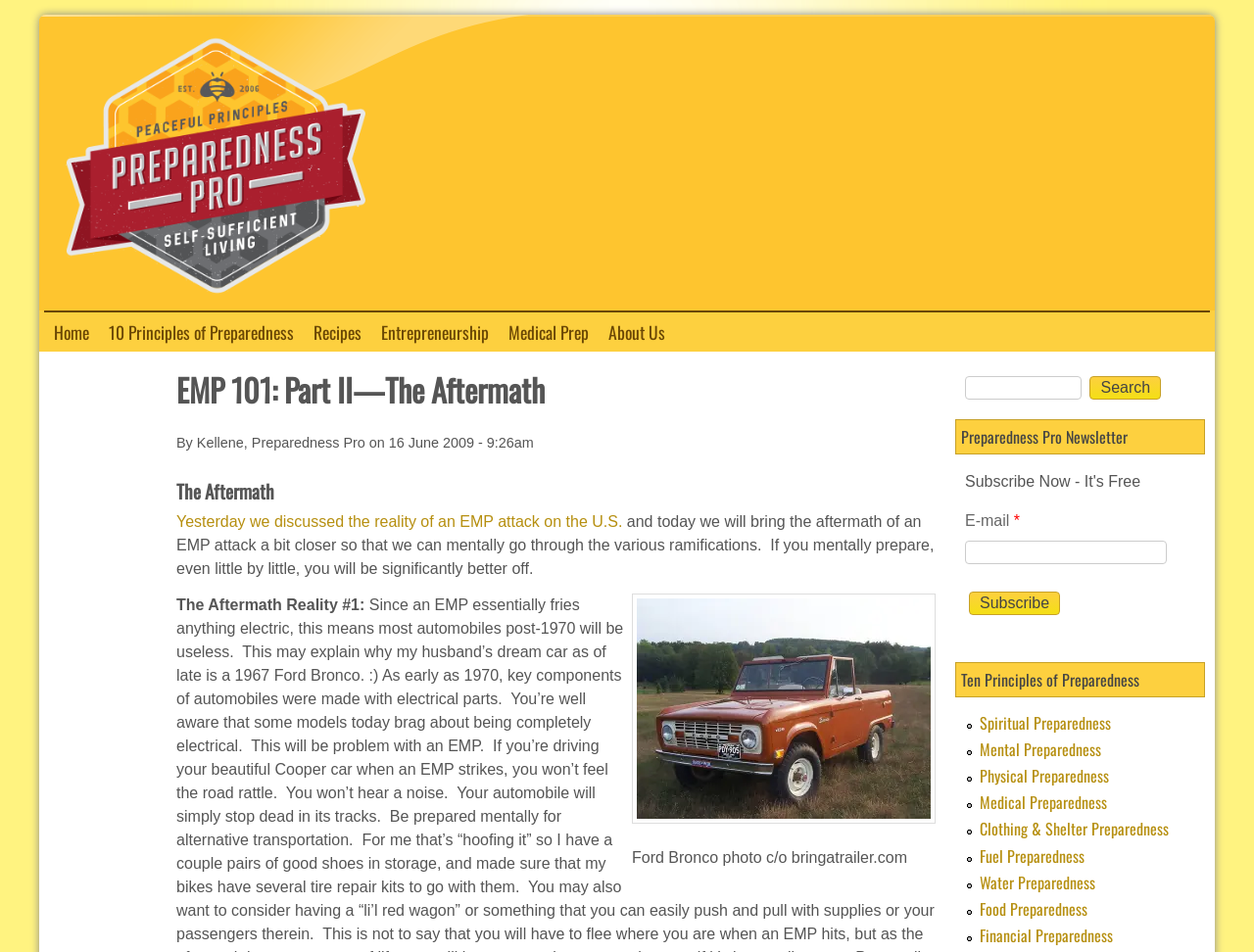What is the main topic of the article? Observe the screenshot and provide a one-word or short phrase answer.

EMP attack aftermath